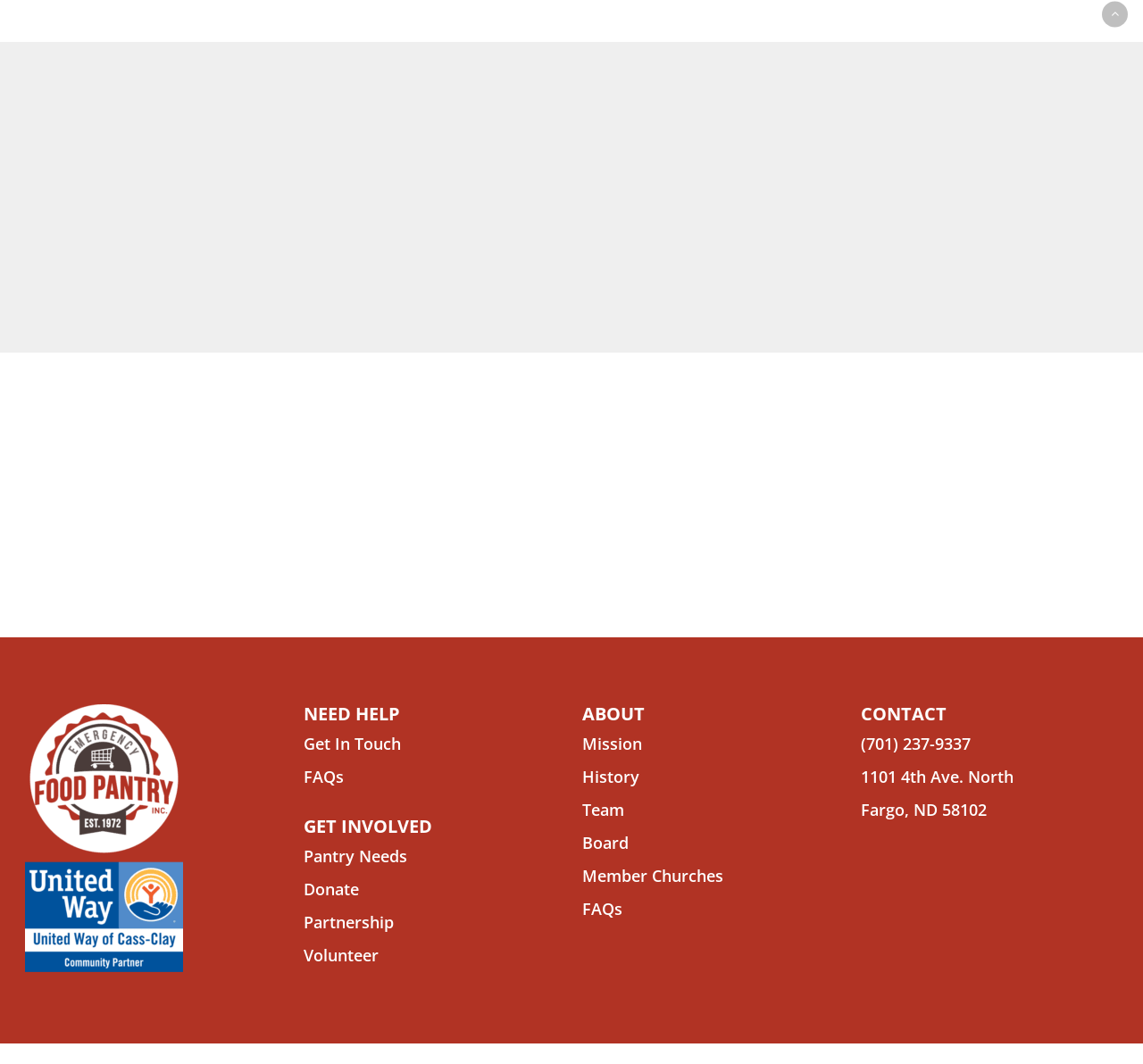Give a short answer using one word or phrase for the question:
What are the types of tasks mentioned for volunteering?

Administrative, sorting donations, filling grocery carts, hosting food drives